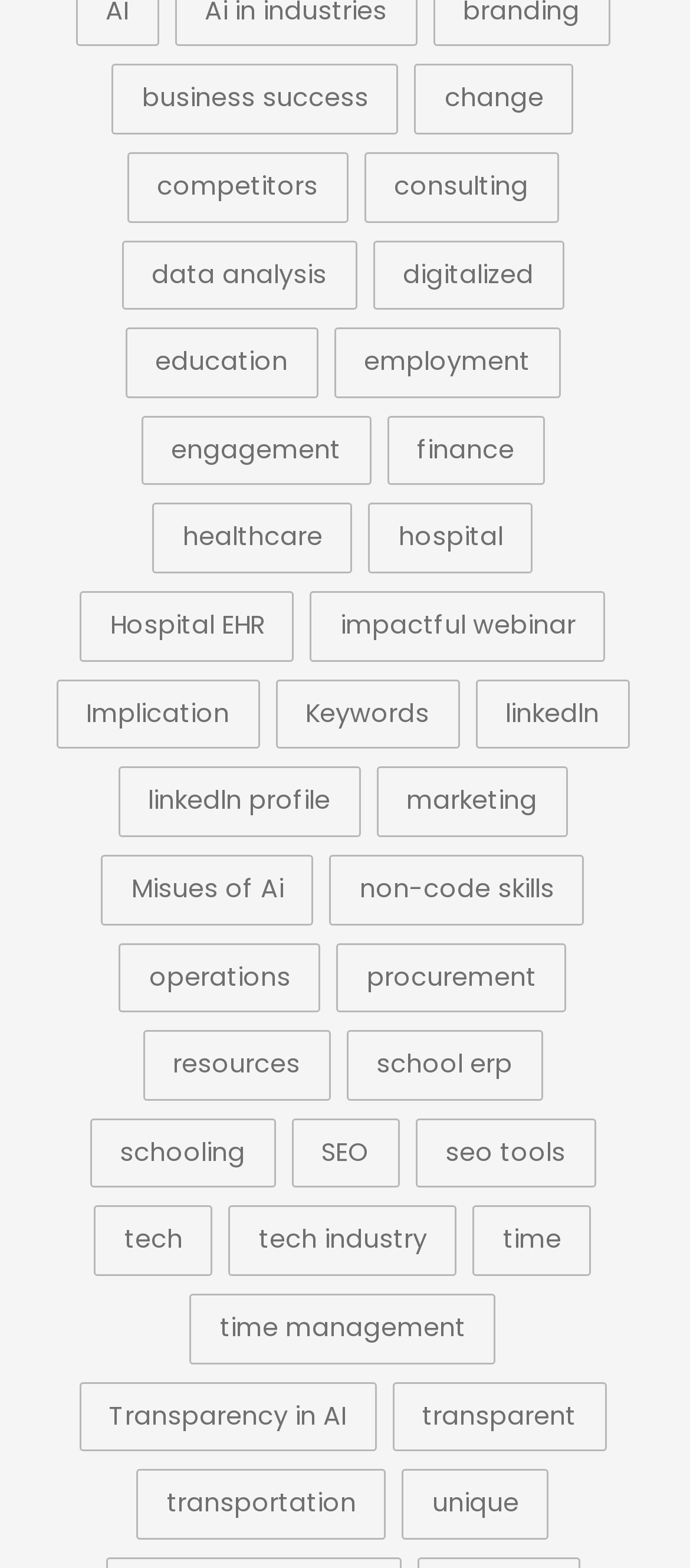Provide a one-word or short-phrase response to the question:
What is the topmost link on the webpage?

business success